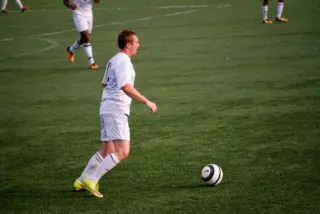Give a concise answer using one word or a phrase to the following question:
What type of turf is the soccer ball on?

Artificial